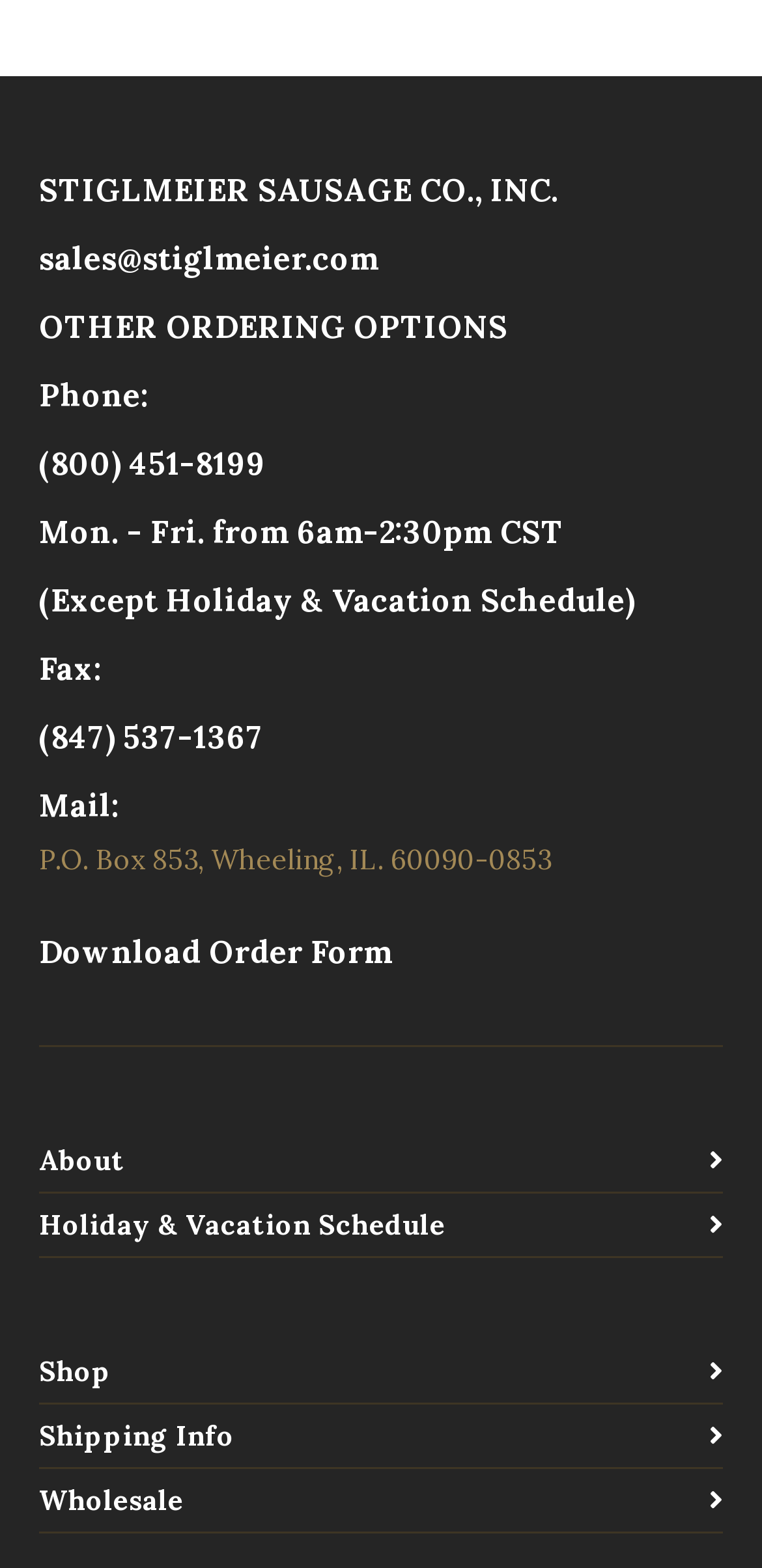Pinpoint the bounding box coordinates for the area that should be clicked to perform the following instruction: "Send an email to the company".

[0.051, 0.152, 0.497, 0.176]